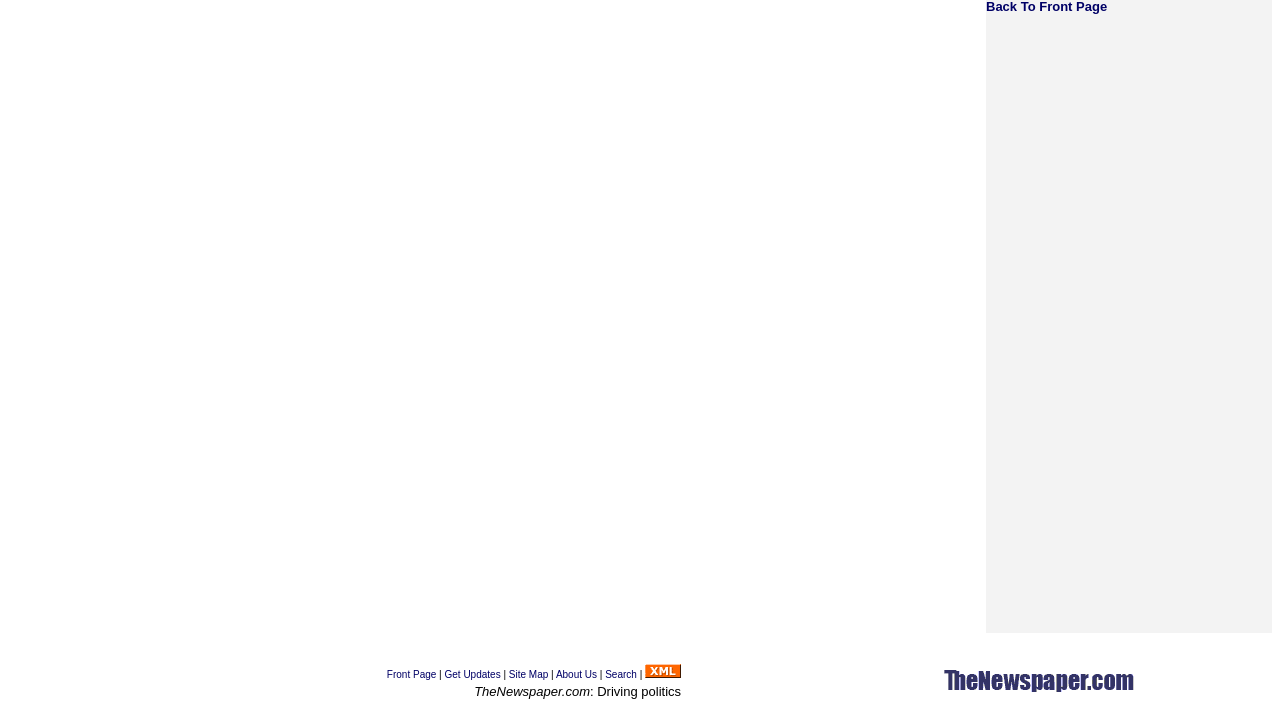Determine the bounding box of the UI component based on this description: "Front Page". The bounding box coordinates should be four float values between 0 and 1, i.e., [left, top, right, bottom].

[0.302, 0.928, 0.341, 0.943]